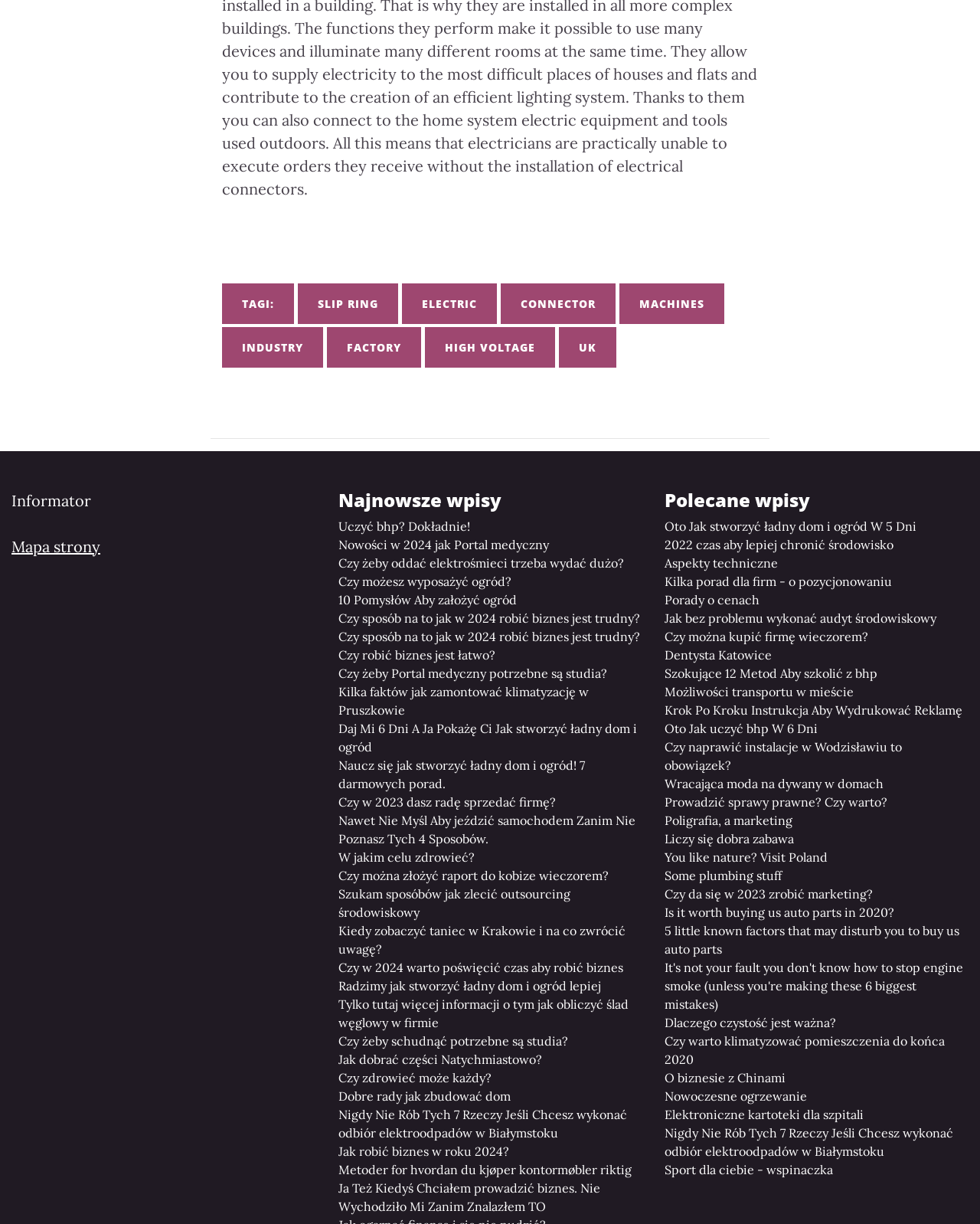Please determine the bounding box coordinates of the element to click in order to execute the following instruction: "Click on the 'SLIP RING' link". The coordinates should be four float numbers between 0 and 1, specified as [left, top, right, bottom].

[0.304, 0.231, 0.406, 0.264]